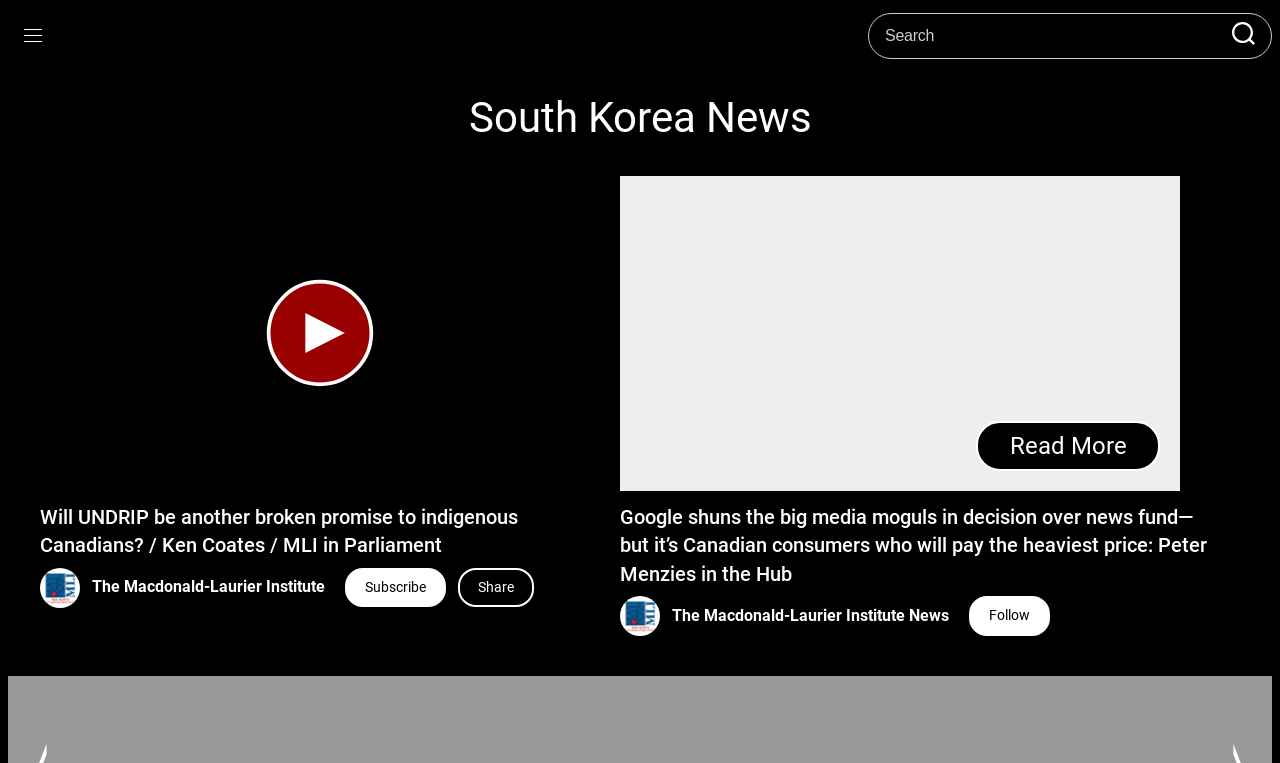Identify and provide the main heading of the webpage.

South Korea News